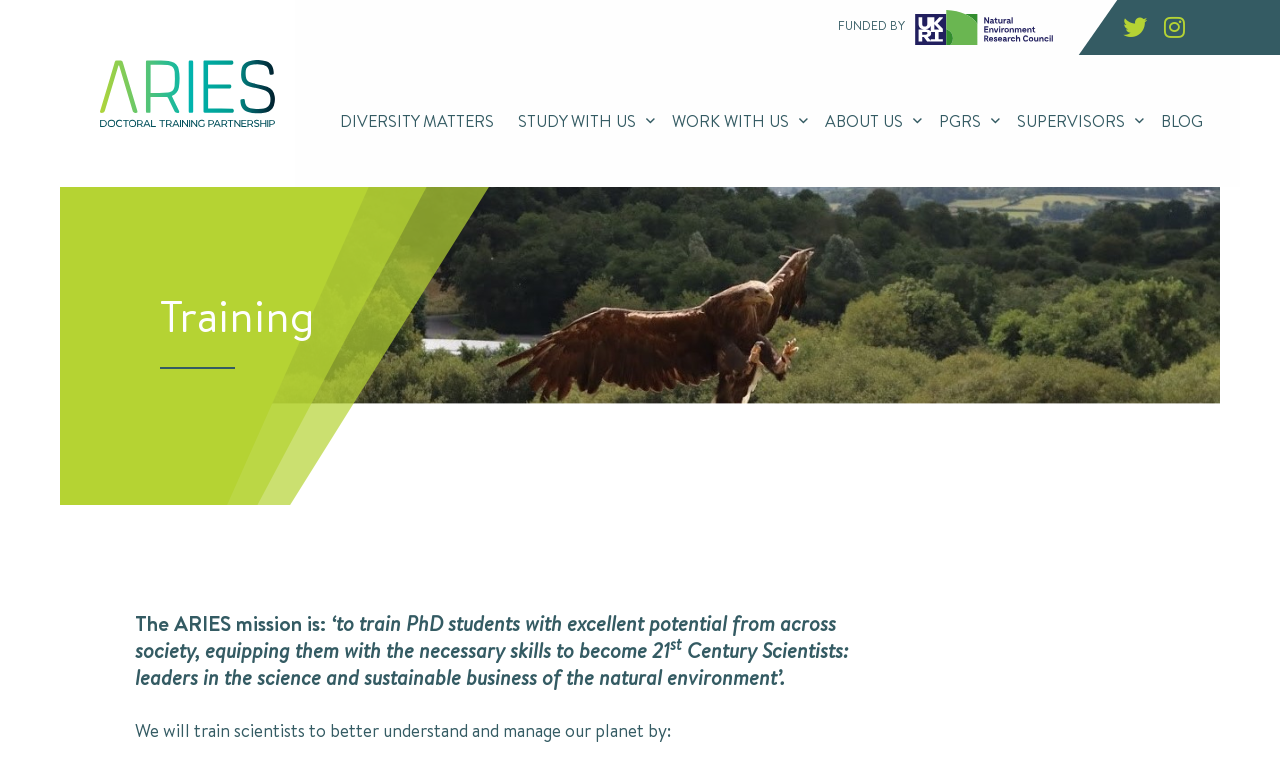Using the elements shown in the image, answer the question comprehensively: What is the goal of the scientists trained by ARIES?

According to the webpage content, the scientists trained by ARIES will be leaders in the science and sustainable business of the natural environment, and their goal is to better understand and manage our planet.